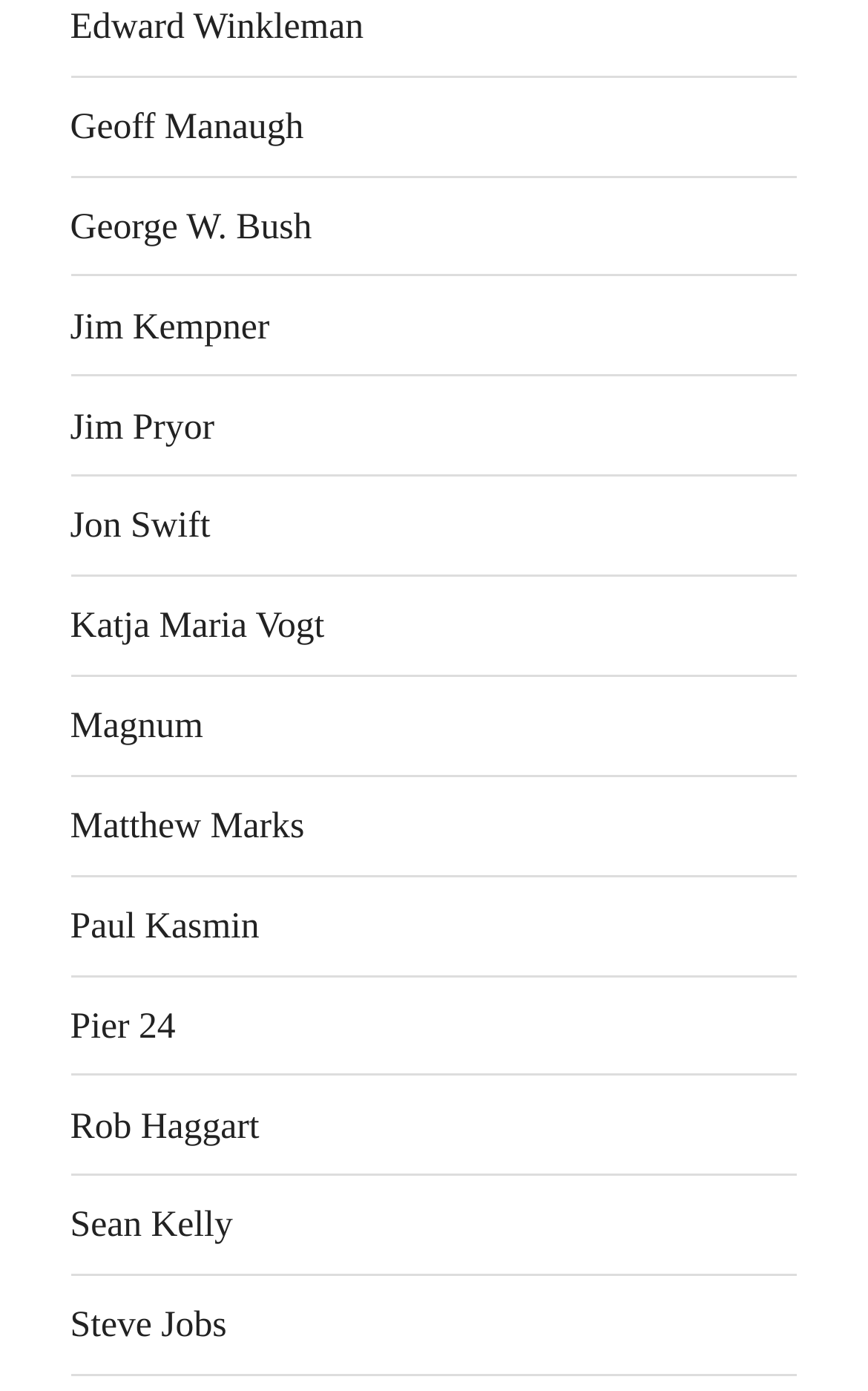Is Steve Jobs listed on this webpage?
Answer the question with a single word or phrase derived from the image.

Yes